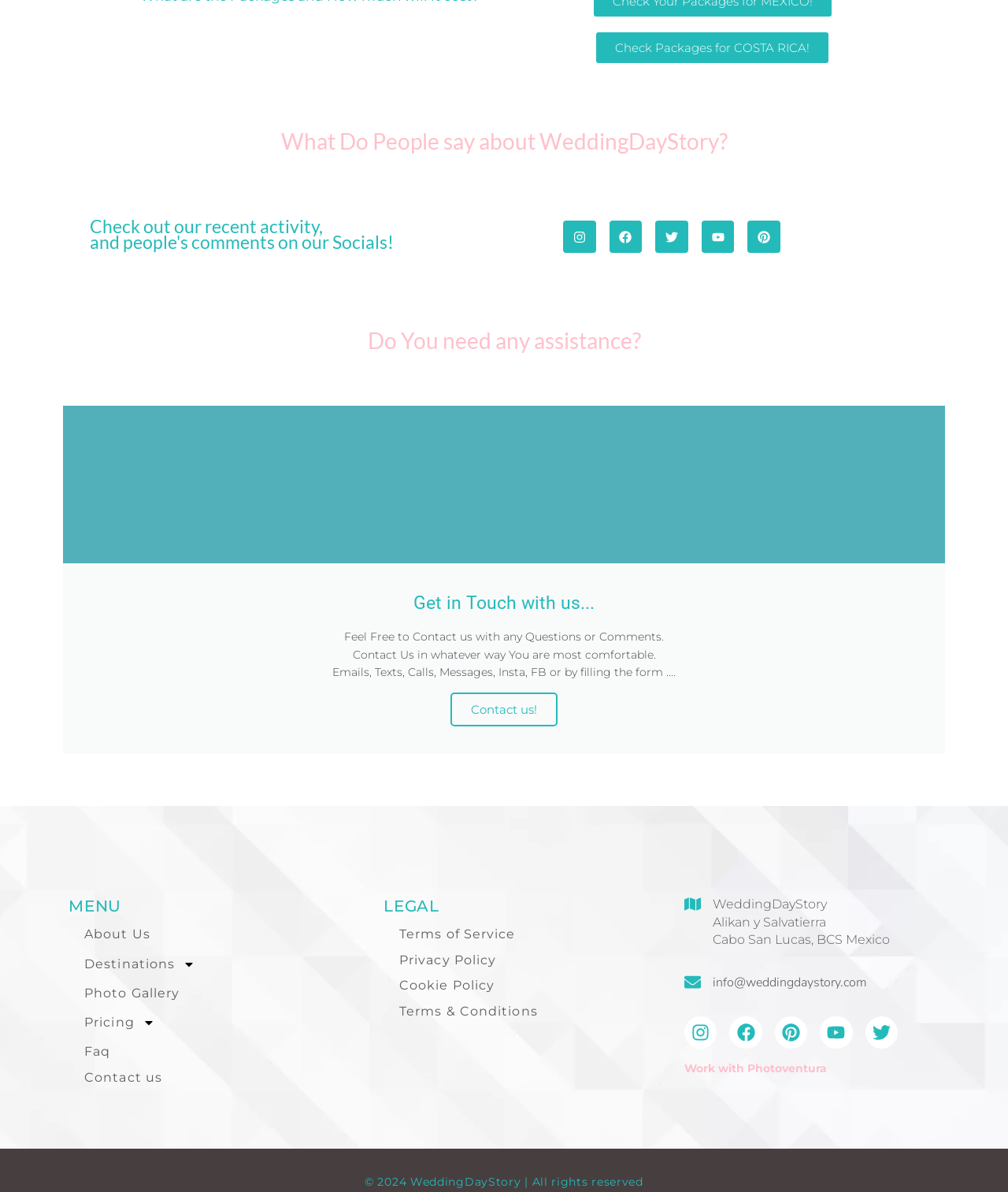What is the location of the company?
Provide a detailed and extensive answer to the question.

The company's location can be found at the bottom of the webpage, where it says 'Cabo San Lucas, BCS Mexico' along with the address and contact information.